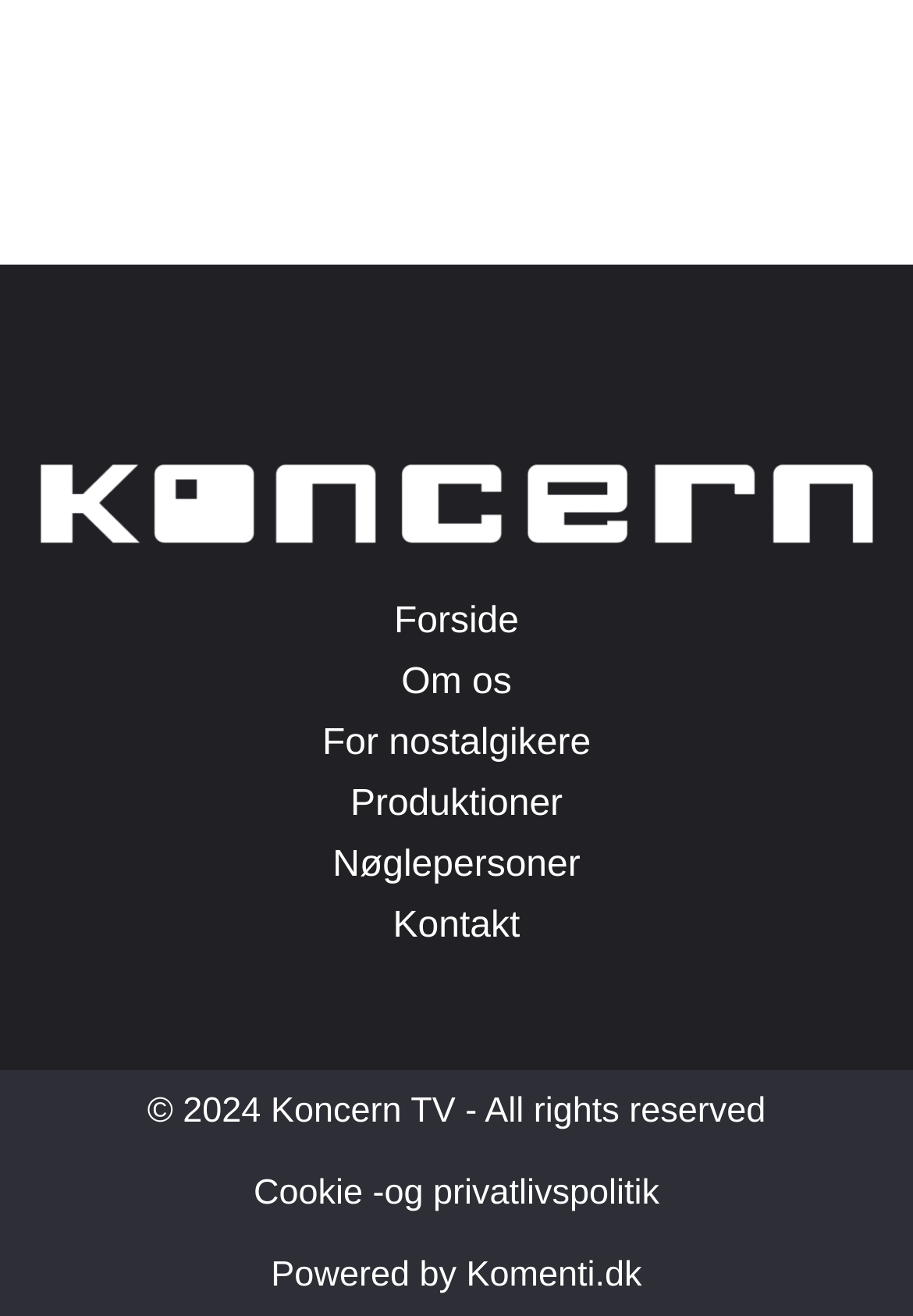Given the element description, predict the bounding box coordinates in the format (top-left x, top-left y, bottom-right x, bottom-right y), using floating point numbers between 0 and 1: Powered by Komenti.dk

[0.297, 0.954, 0.703, 0.984]